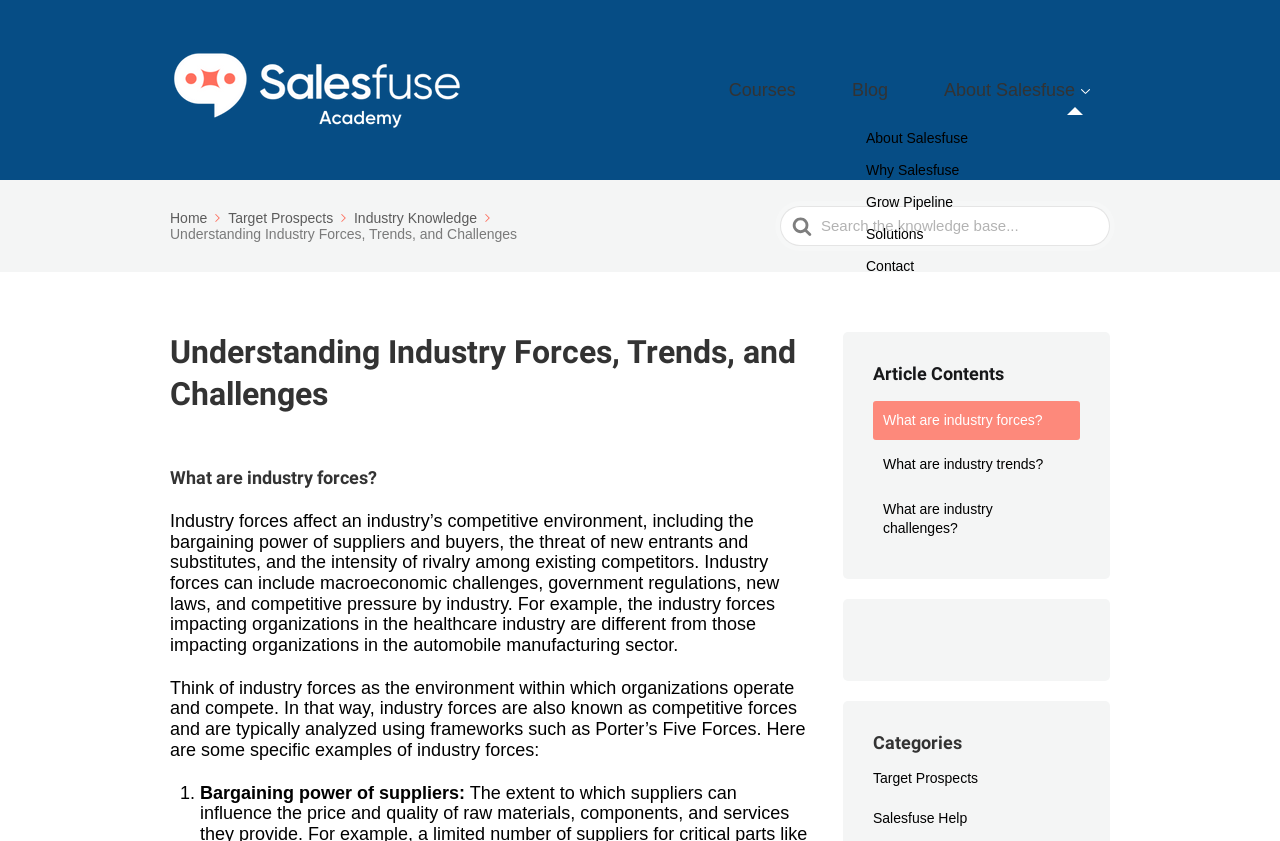Generate a detailed explanation of the webpage's features and information.

The webpage is a knowledge base article about understanding industry forces, trends, and challenges. At the top, there is a header section with a logo image and a link to "Salesfuse Knowledge Base" on the left, and a navigation menu with links to "Courses", "Blog", and "About Salesfuse" on the right.

Below the header, there is a layout table with several sections. On the left, there are links to "Home", "Target Prospects", and "Industry Knowledge", each accompanied by a small image. On the right, there is a search bar with a label "Search For" and a search icon.

The main content of the article starts with a heading "Understanding Industry Forces, Trends, and Challenges" followed by a brief introduction to the topic. The article then breaks down into sections, including "What are industry forces?", "What are industry trends?", and "What are industry challenges?", each with a brief description and examples.

There are also links to related articles and categories on the right side of the page, including "Article Contents", "What are industry forces?", "What are industry trends?", and "What are industry challenges?", as well as links to "Target Prospects" and "Salesfuse Help" under the "Categories" section.

Throughout the page, there are a total of 7 images, 14 links, and 7 headings, with a mix of short paragraphs and lists to present the information in a clear and organized manner.